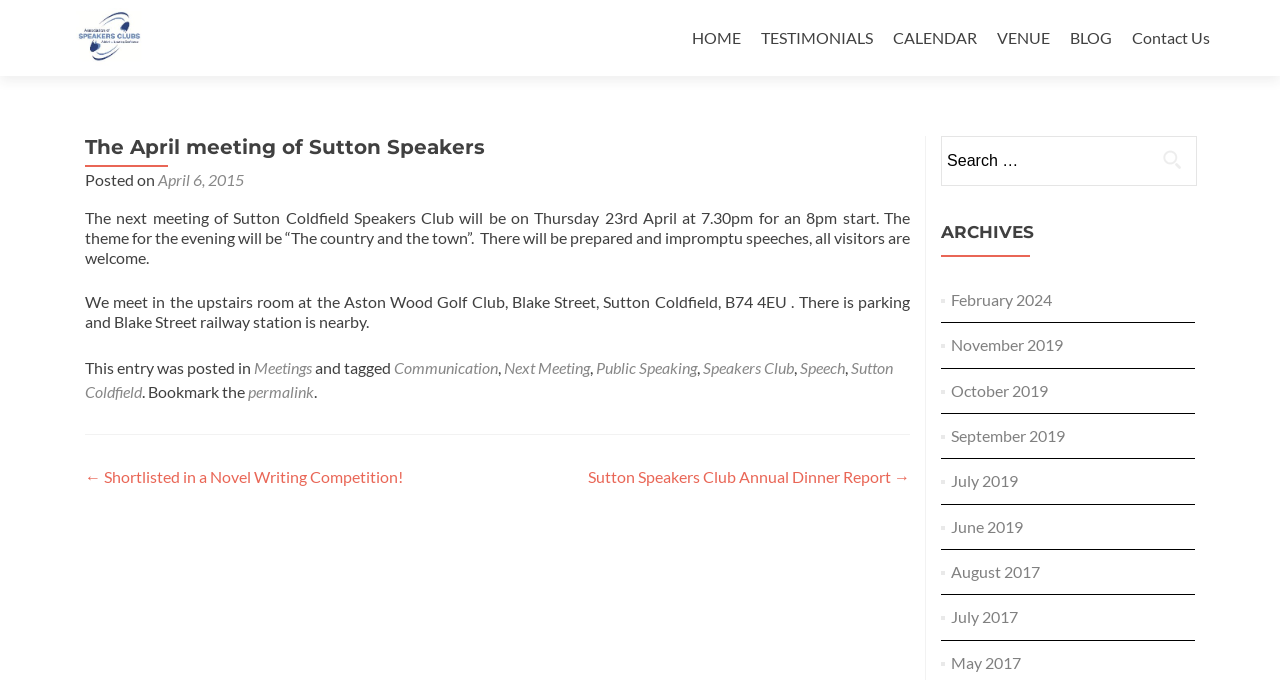From the screenshot, find the bounding box of the UI element matching this description: "CALENDAR". Supply the bounding box coordinates in the form [left, top, right, bottom], each a float between 0 and 1.

[0.698, 0.029, 0.763, 0.081]